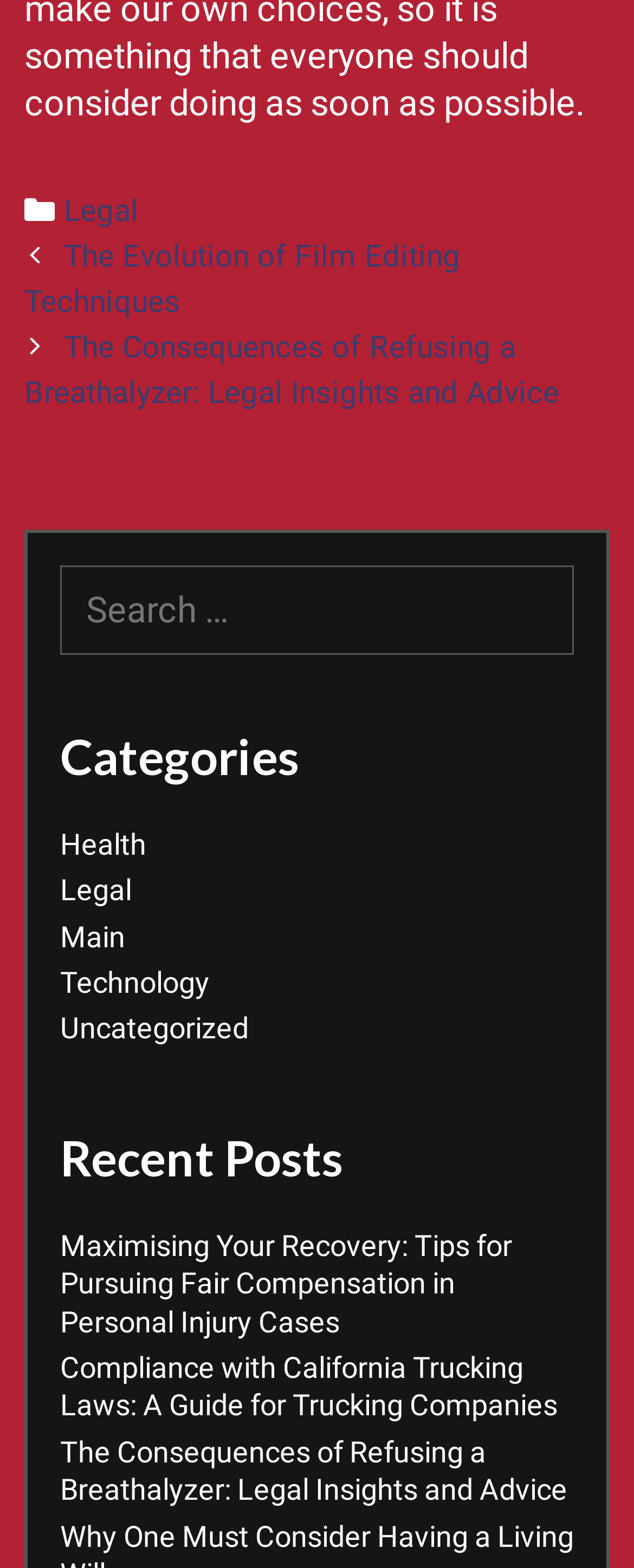Specify the bounding box coordinates of the element's area that should be clicked to execute the given instruction: "Search for something". The coordinates should be four float numbers between 0 and 1, i.e., [left, top, right, bottom].

None